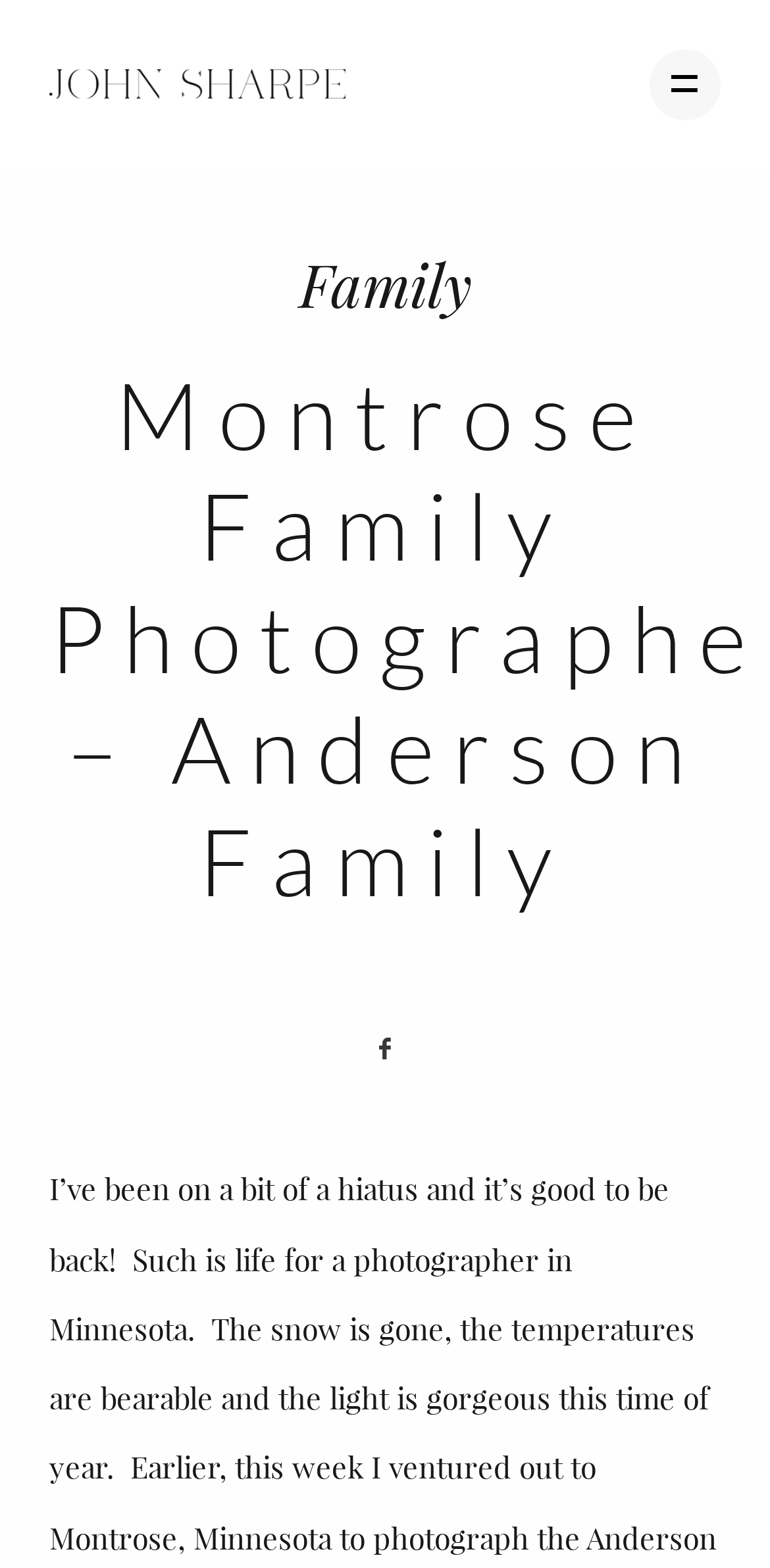Determine the bounding box coordinates in the format (top-left x, top-left y, bottom-right x, bottom-right y). Ensure all values are floating point numbers between 0 and 1. Identify the bounding box of the UI element described by: name="s" placeholder="type here to search.."

[0.064, 0.329, 0.936, 0.381]